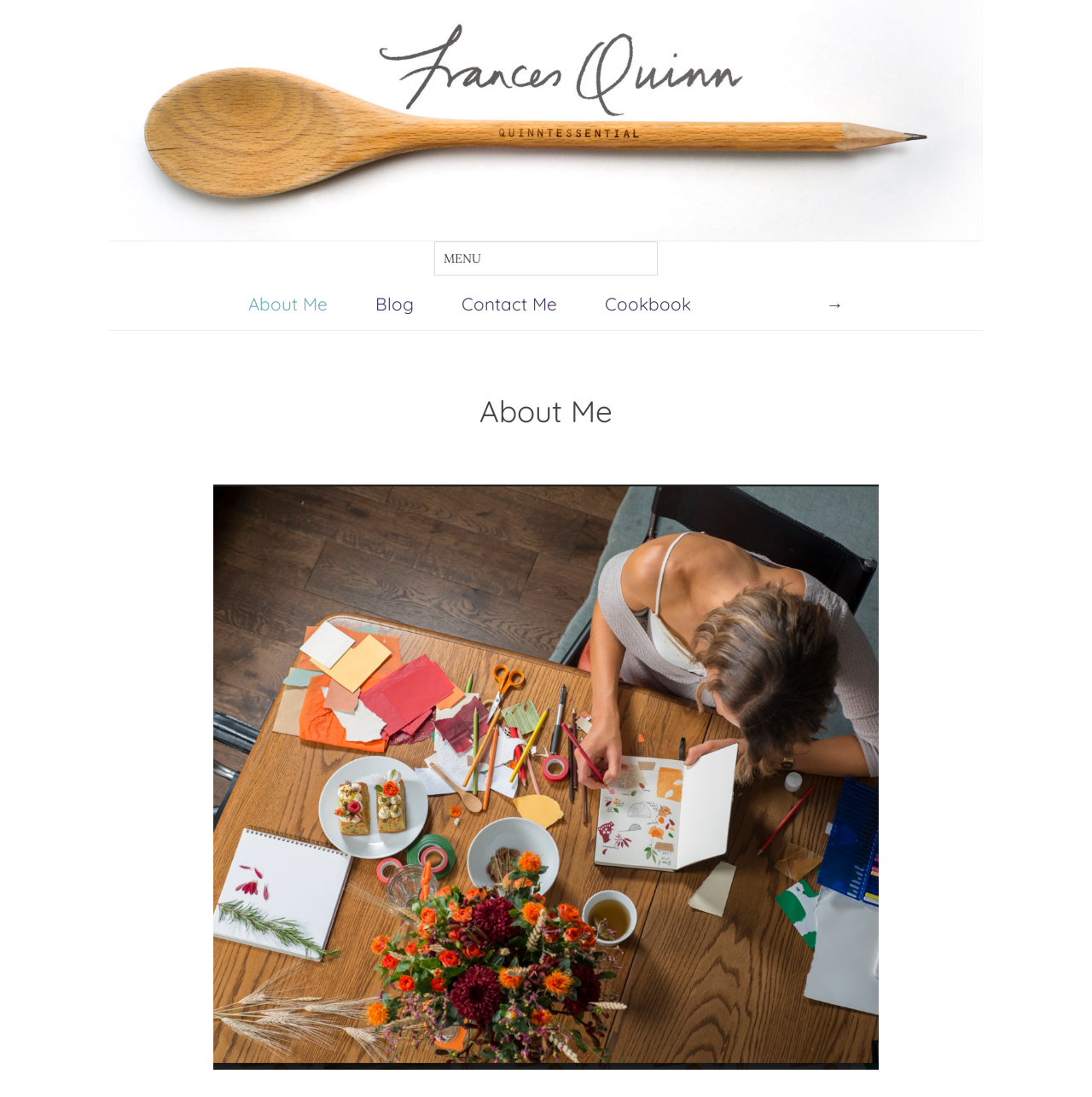From the webpage screenshot, predict the bounding box coordinates (top-left x, top-left y, bottom-right x, bottom-right y) for the UI element described here: About Me

[0.227, 0.264, 0.3, 0.29]